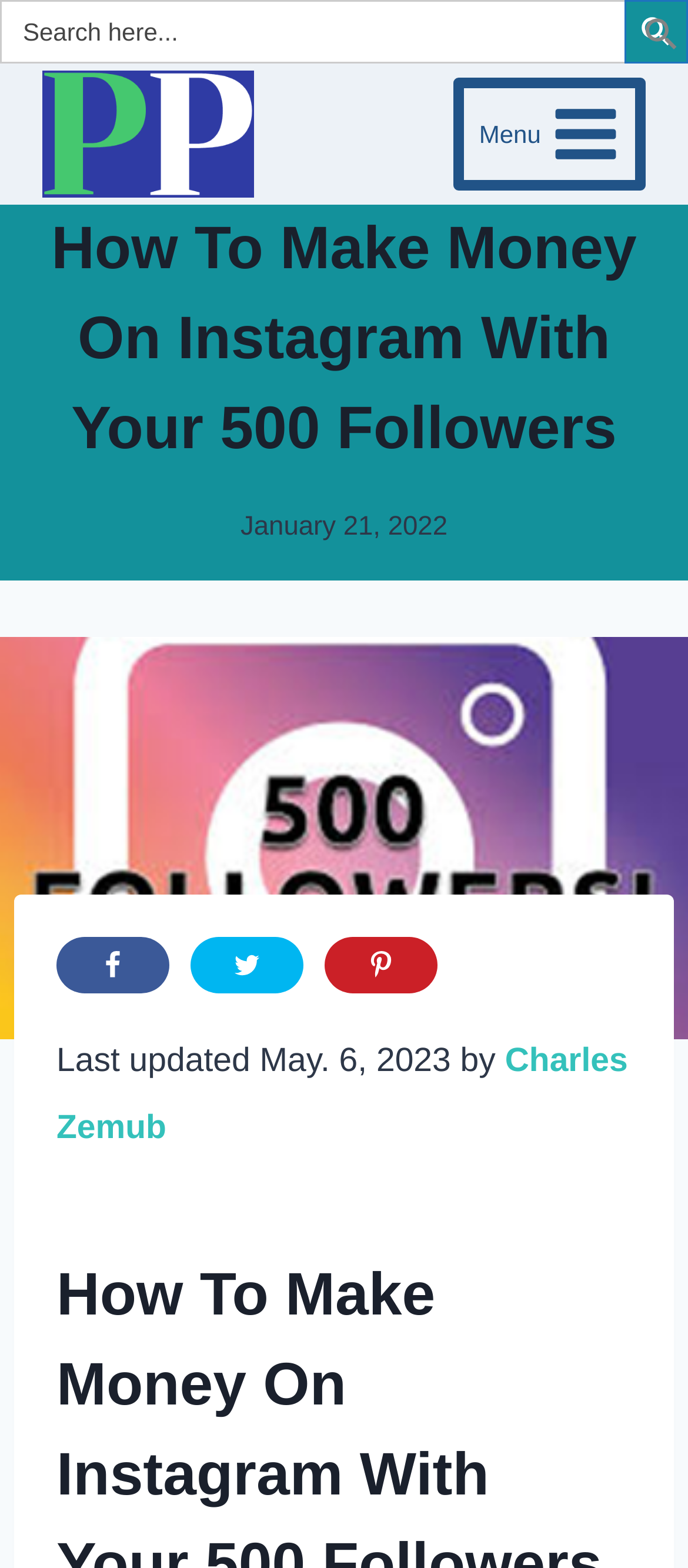Please determine the bounding box coordinates for the element that should be clicked to follow these instructions: "Share on Facebook".

[0.082, 0.598, 0.246, 0.634]